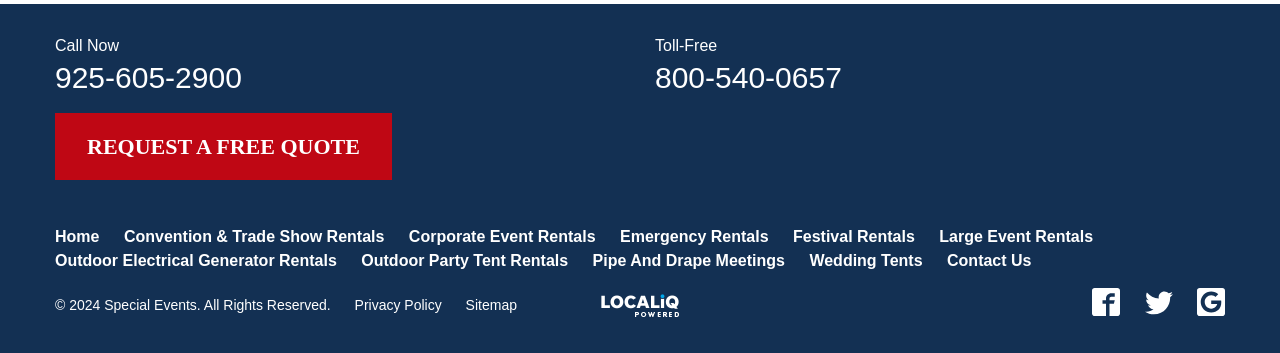What is the phone number to call for a free quote?
Provide a well-explained and detailed answer to the question.

The phone number to call for a free quote is located at the top of the webpage, next to the 'Call Now' button, and is also a clickable link.